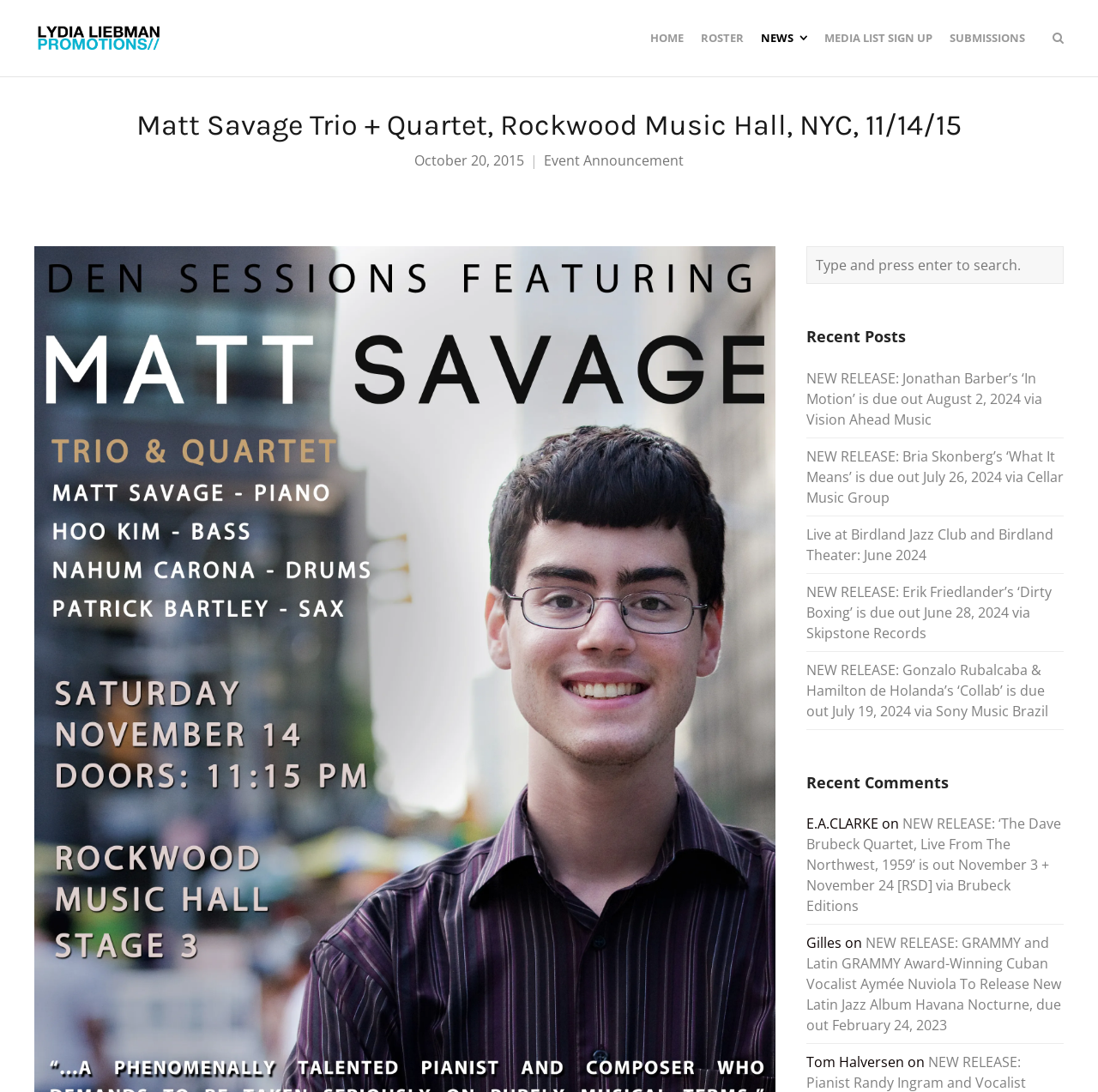Locate the bounding box of the UI element defined by this description: "alt="LYDIALIEBMAN.COM"". The coordinates should be given as four float numbers between 0 and 1, formatted as [left, top, right, bottom].

[0.031, 0.02, 0.148, 0.049]